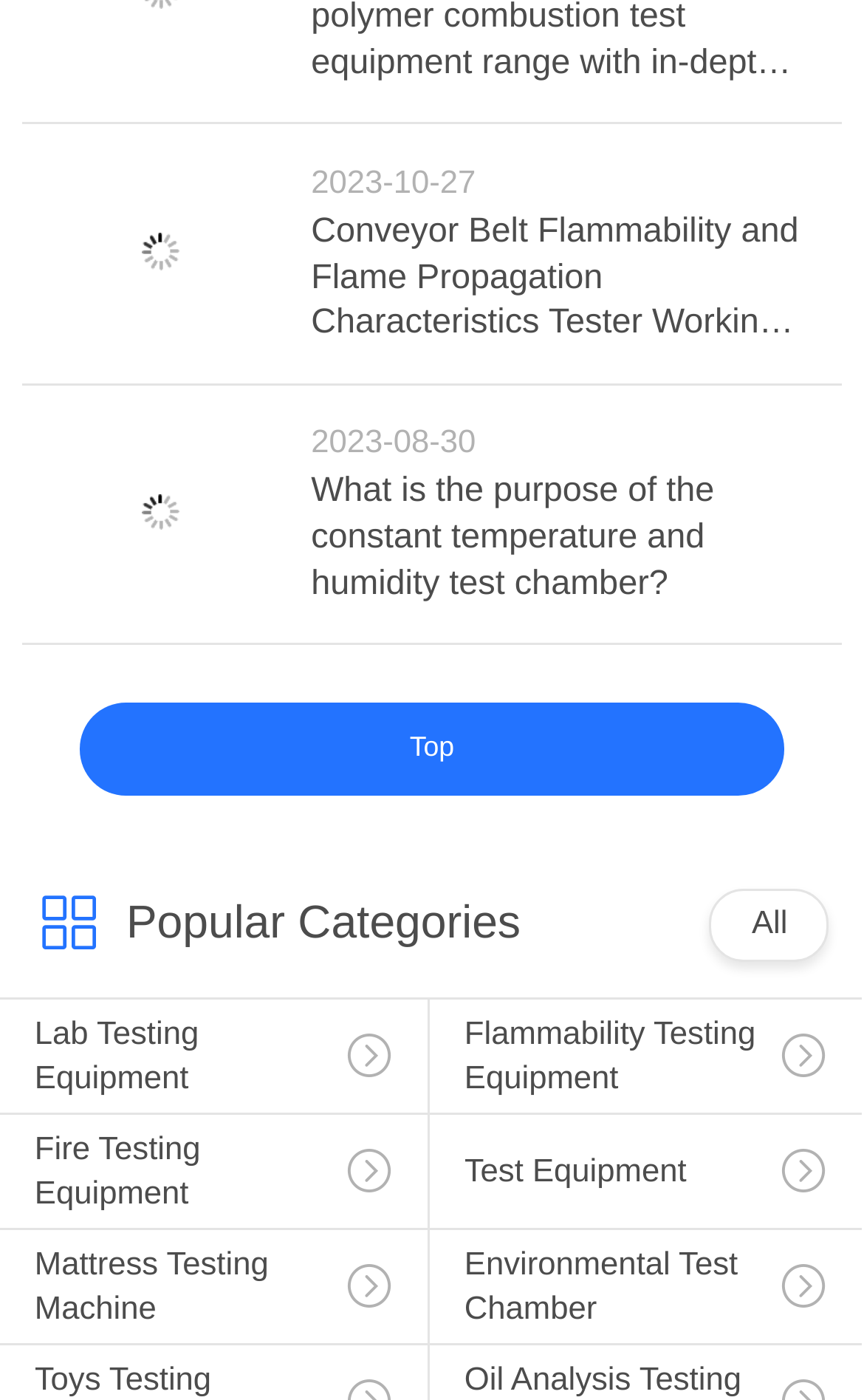How many categories are listed?
Using the image, provide a detailed and thorough answer to the question.

I counted the number of links with headings under the 'Popular Categories' section, which are 'Lab Testing Equipment', 'Flammability Testing Equipment', 'Fire Testing Equipment', 'Test Equipment', 'Mattress Testing Machine', and 'Environmental Test Chamber'.